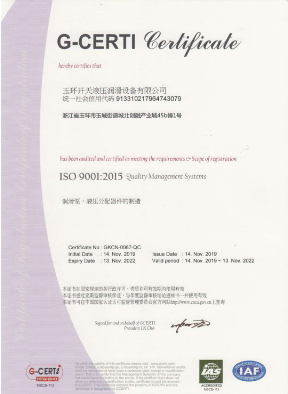What is the validity period of the certificate? Please answer the question using a single word or phrase based on the image.

November 1, 2019, to November 1, 2022